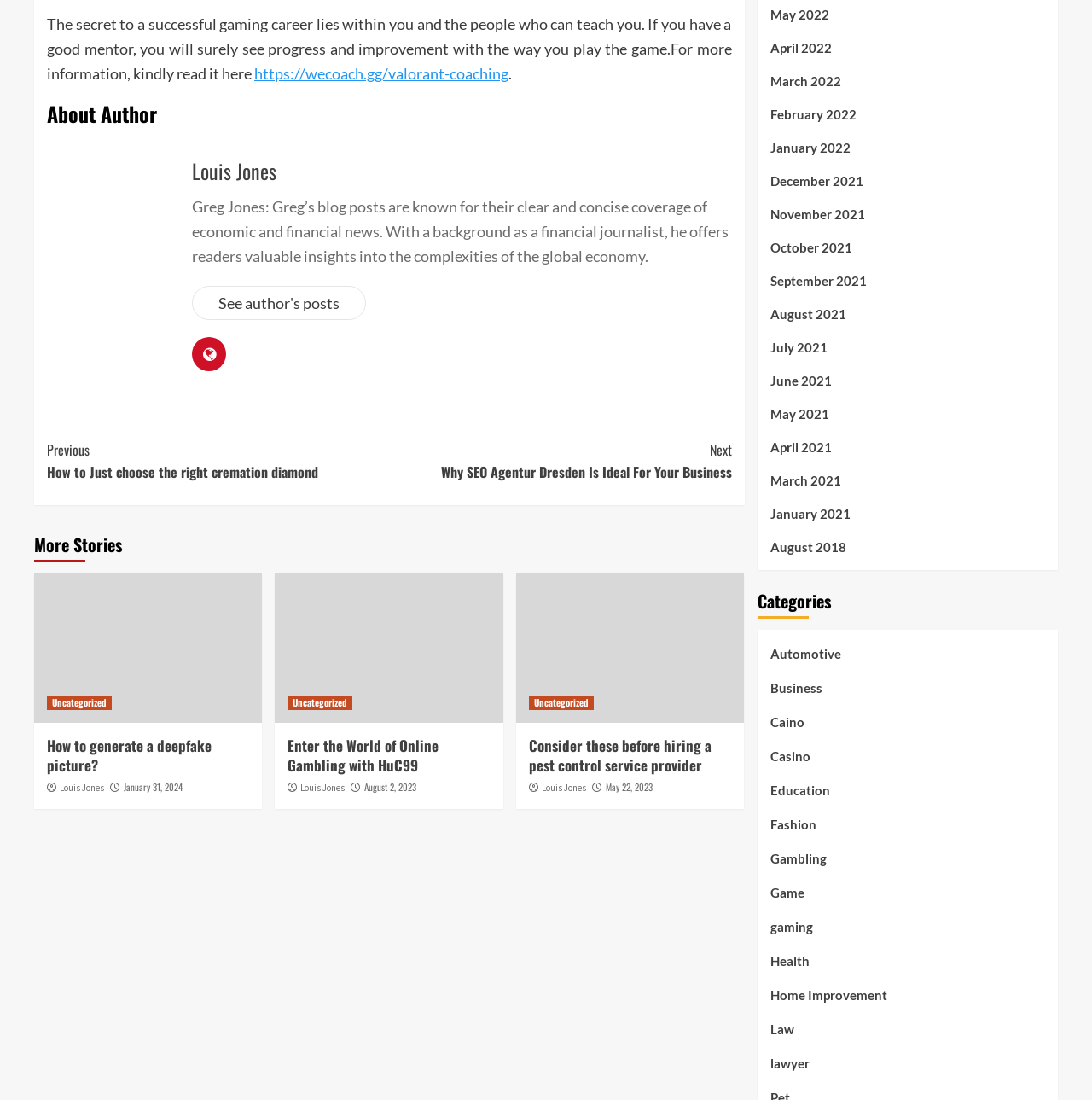Determine the bounding box for the described HTML element: "Uncategorized". Ensure the coordinates are four float numbers between 0 and 1 in the format [left, top, right, bottom].

[0.264, 0.632, 0.323, 0.645]